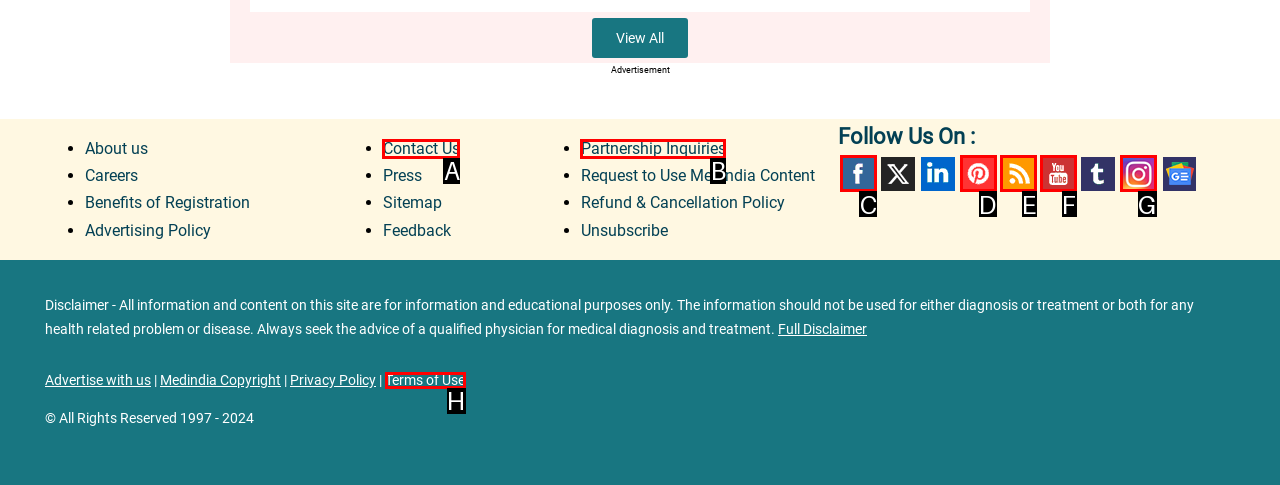What is the letter of the UI element you should click to Follow us on Facebook? Provide the letter directly.

C